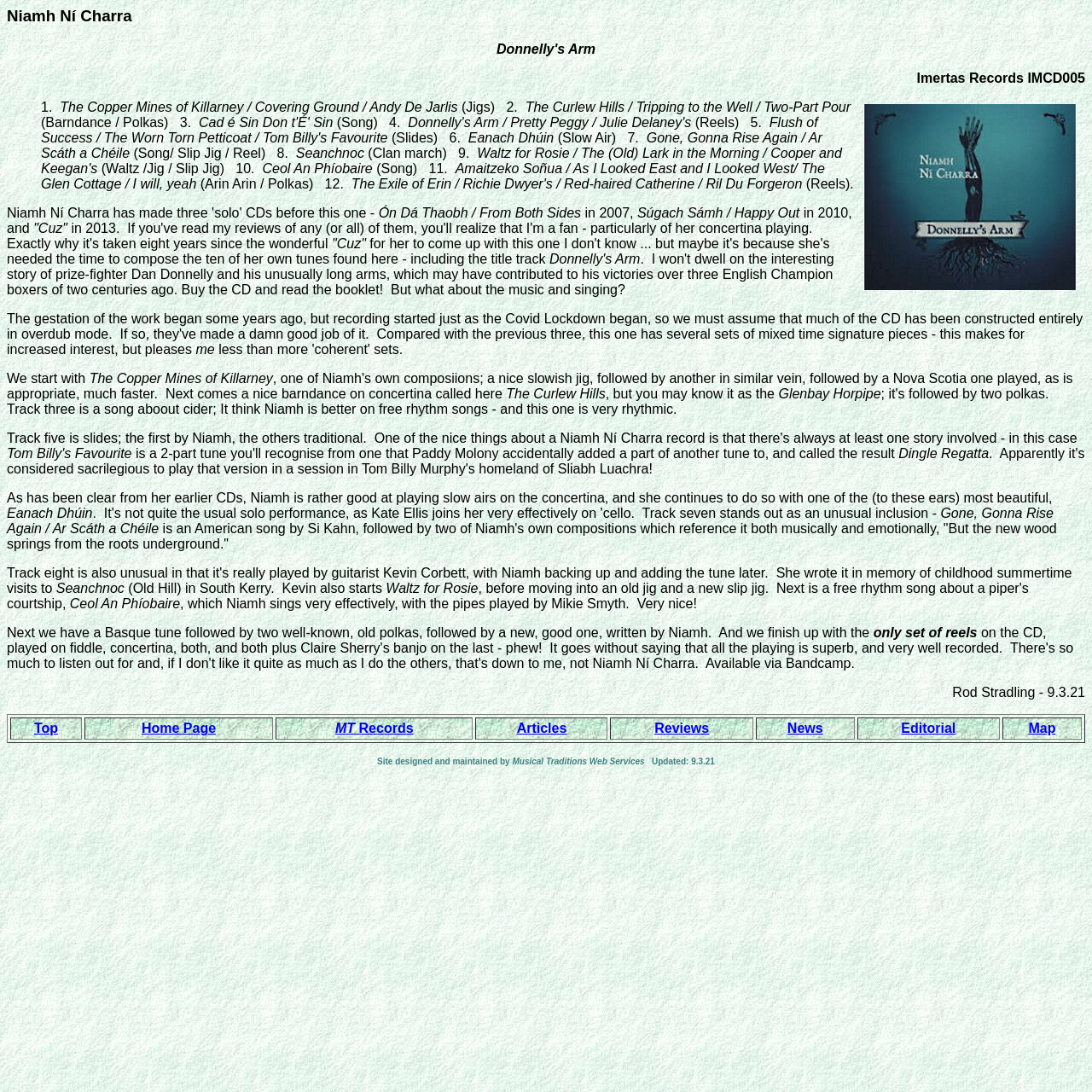Identify the bounding box coordinates for the region of the element that should be clicked to carry out the instruction: "Read the review of the album Ón Dá Thaobh / From Both Sides". The bounding box coordinates should be four float numbers between 0 and 1, i.e., [left, top, right, bottom].

[0.347, 0.188, 0.532, 0.201]